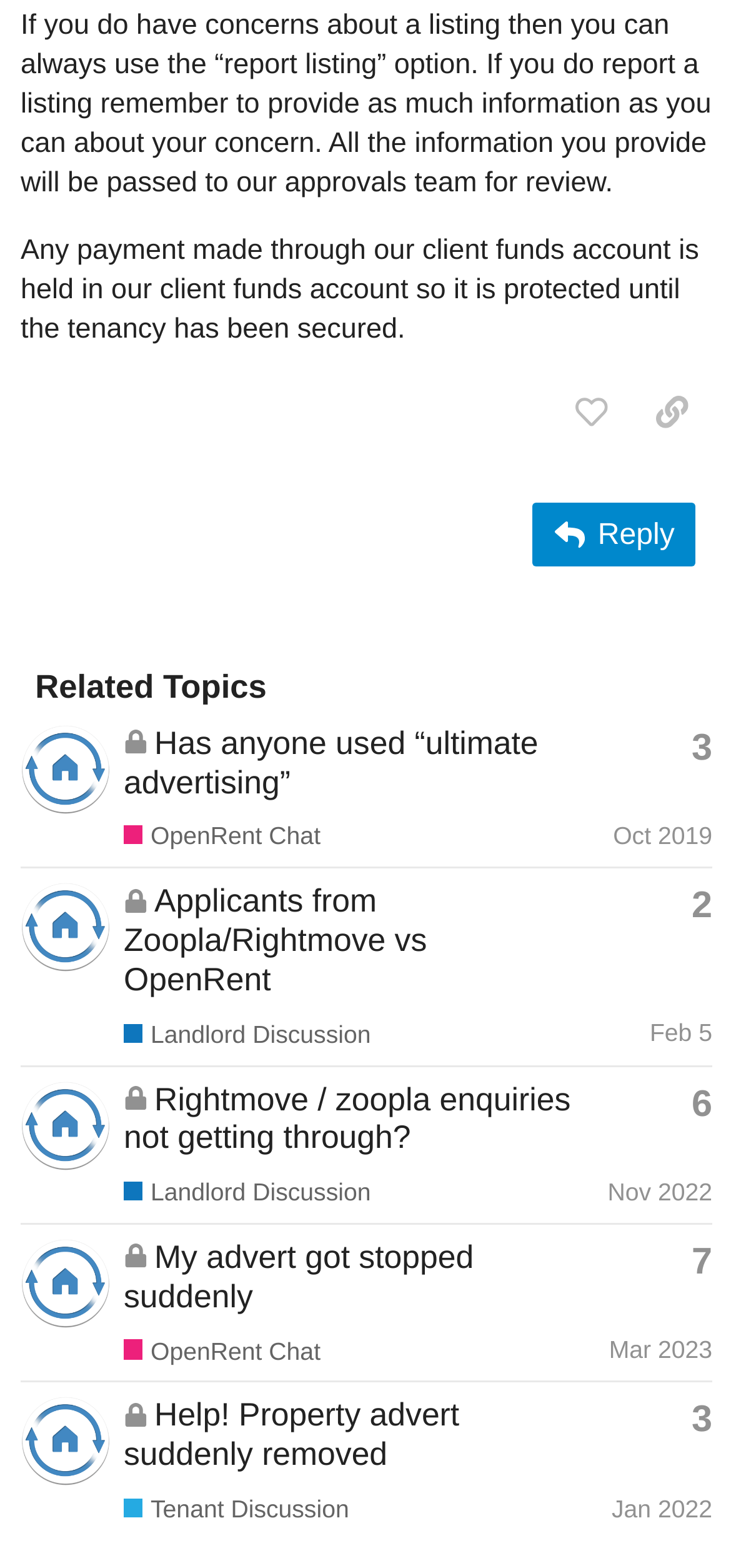Find the bounding box coordinates for the element that must be clicked to complete the instruction: "Reply to the post". The coordinates should be four float numbers between 0 and 1, indicated as [left, top, right, bottom].

[0.729, 0.321, 0.952, 0.362]